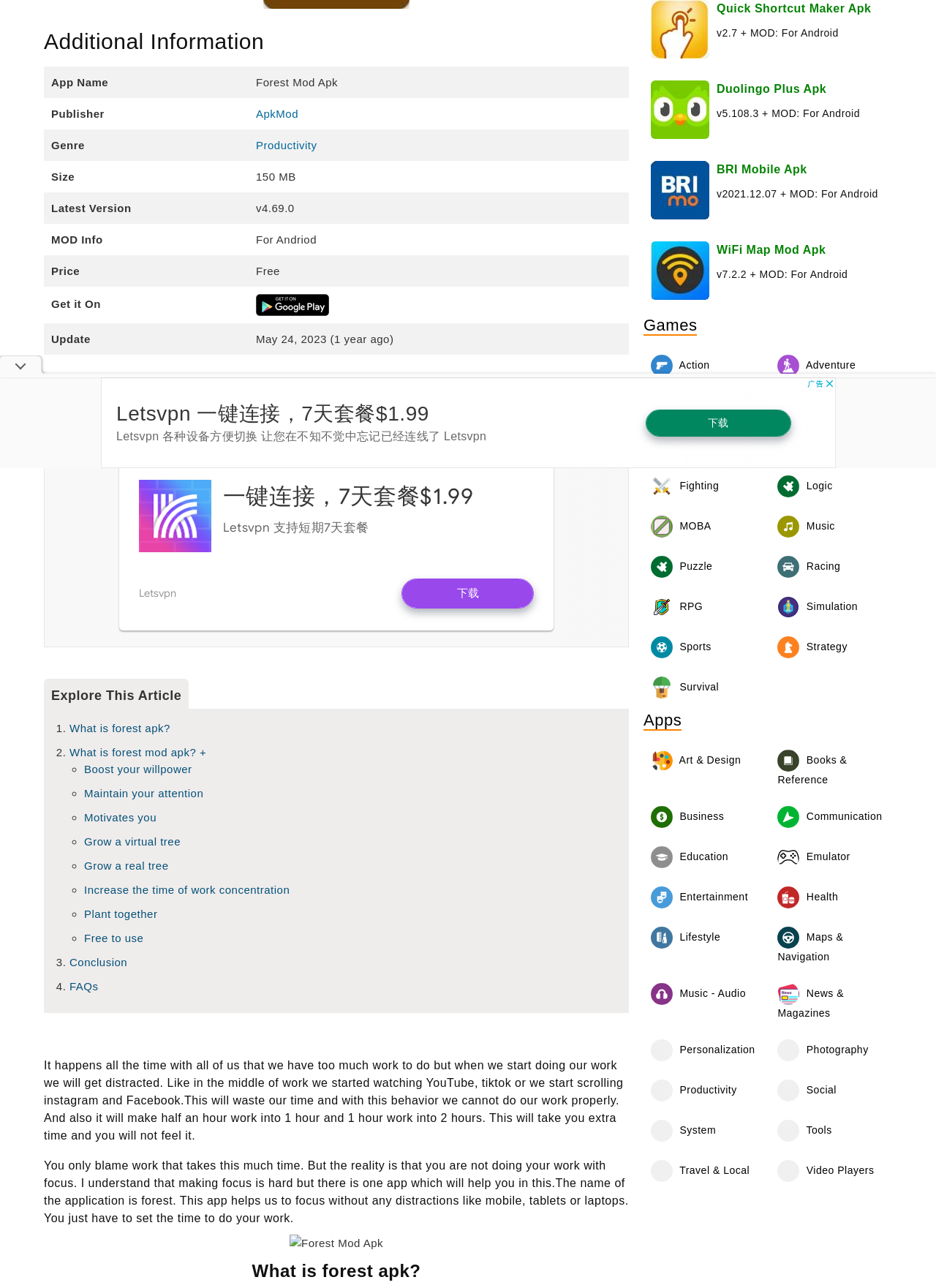Identify the bounding box for the UI element specified in this description: "aria-label="Advertisement" name="aswift_2" title="Advertisement"". The coordinates must be four float numbers between 0 and 1, formatted as [left, top, right, bottom].

[0.047, 0.344, 0.672, 0.503]